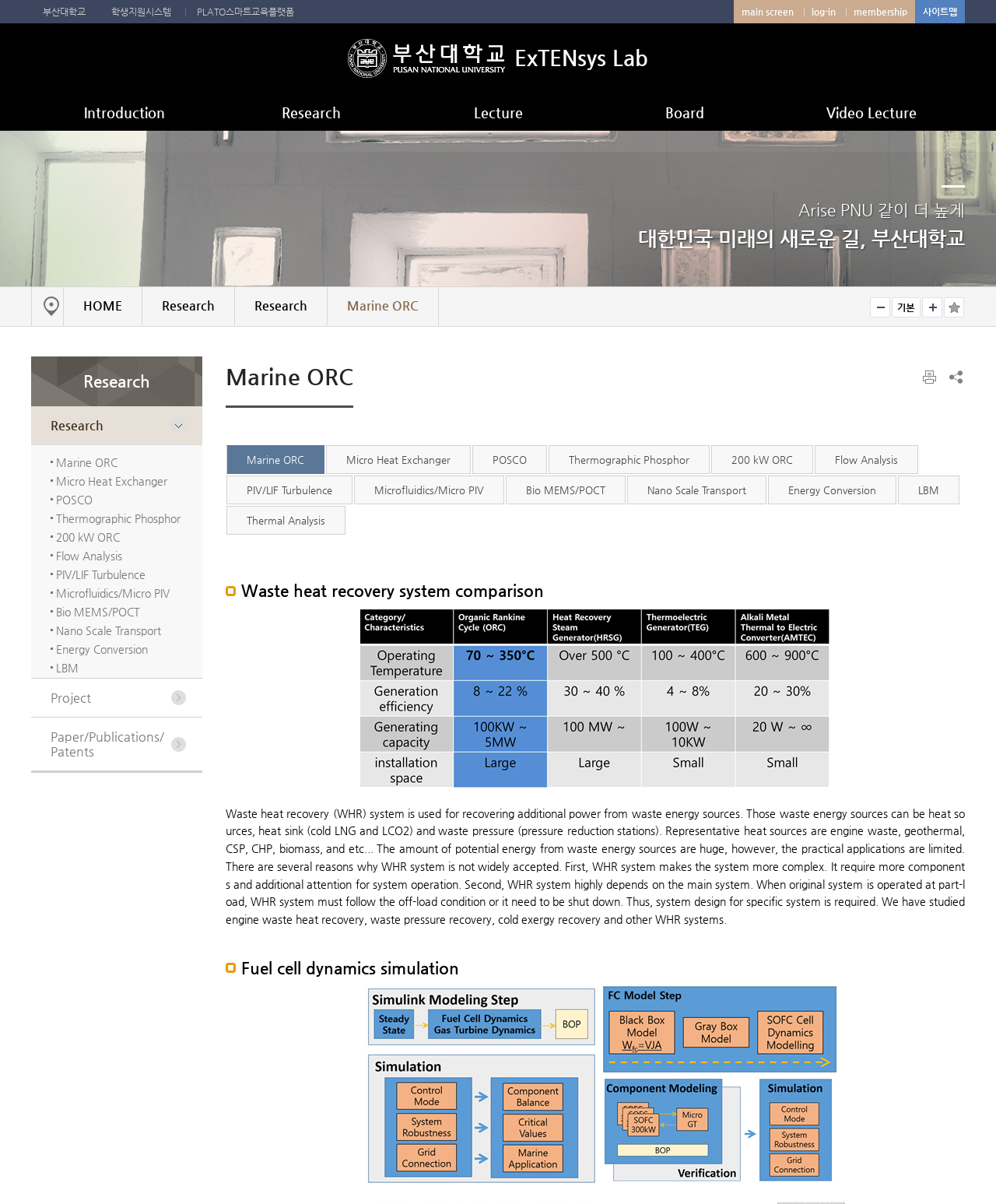Determine the bounding box of the UI element mentioned here: "Local Music". The coordinates must be in the format [left, top, right, bottom] with values ranging from 0 to 1.

None